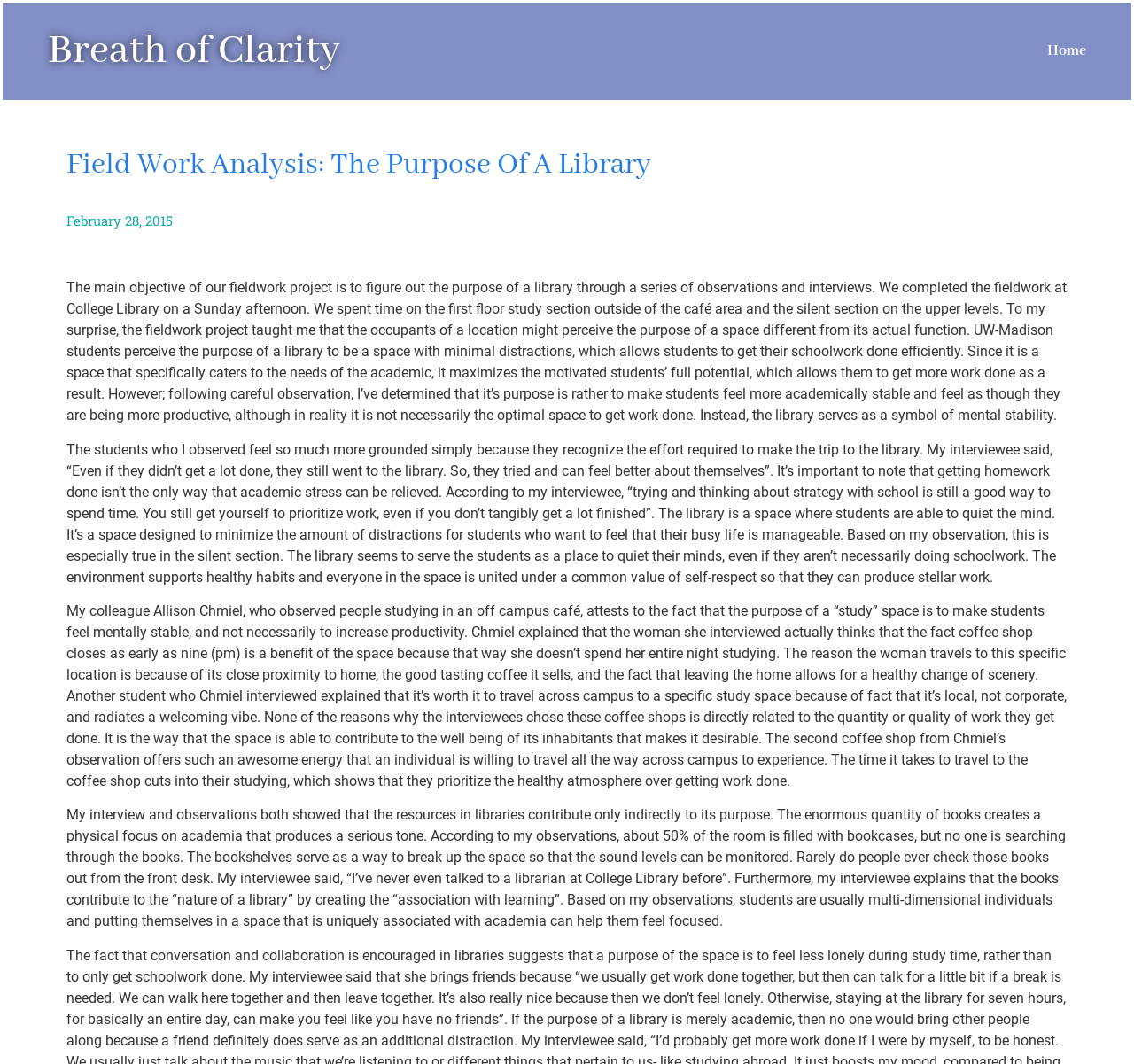Please provide a short answer using a single word or phrase for the question:
What is the purpose of a library according to the author?

to make students feel more academically stable